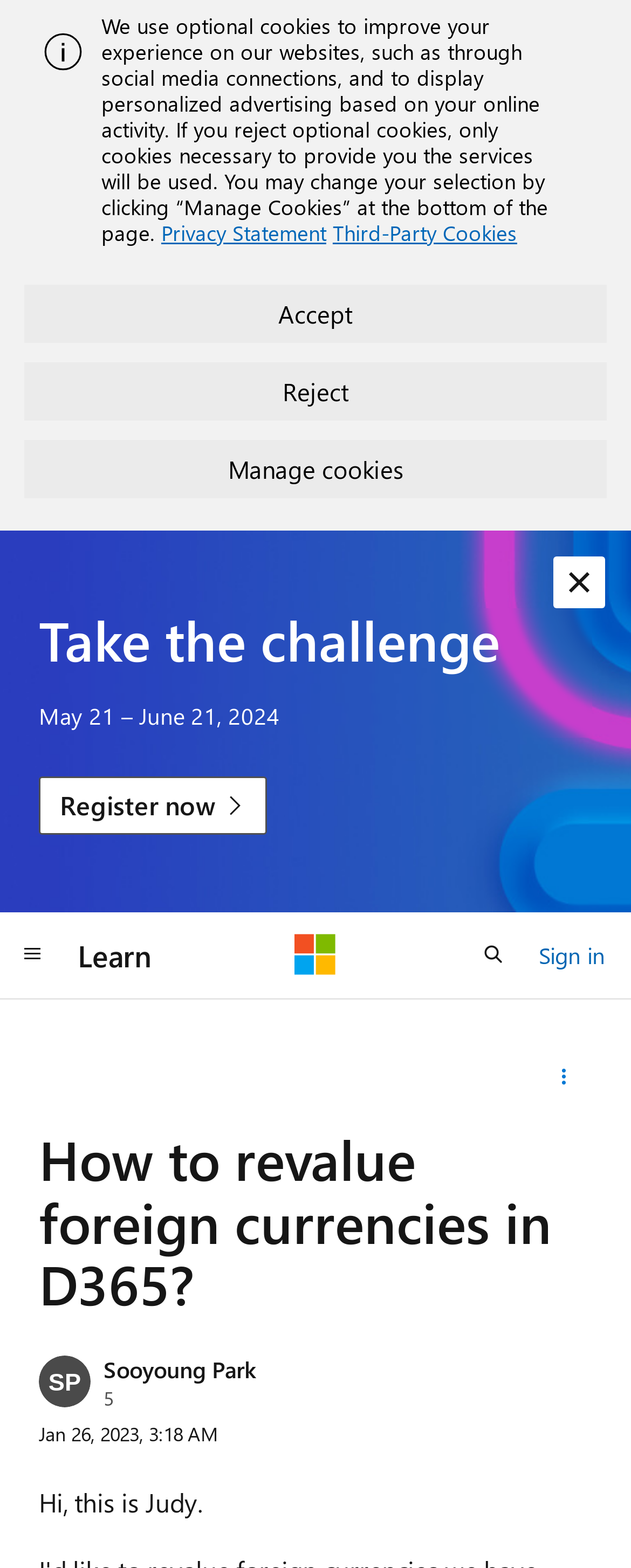Please look at the image and answer the question with a detailed explanation: Who asked the question?

I found the answer by reading the static text element with the bounding box coordinates [0.062, 0.947, 0.321, 0.969], which contains the text 'Hi, this is Judy.'.